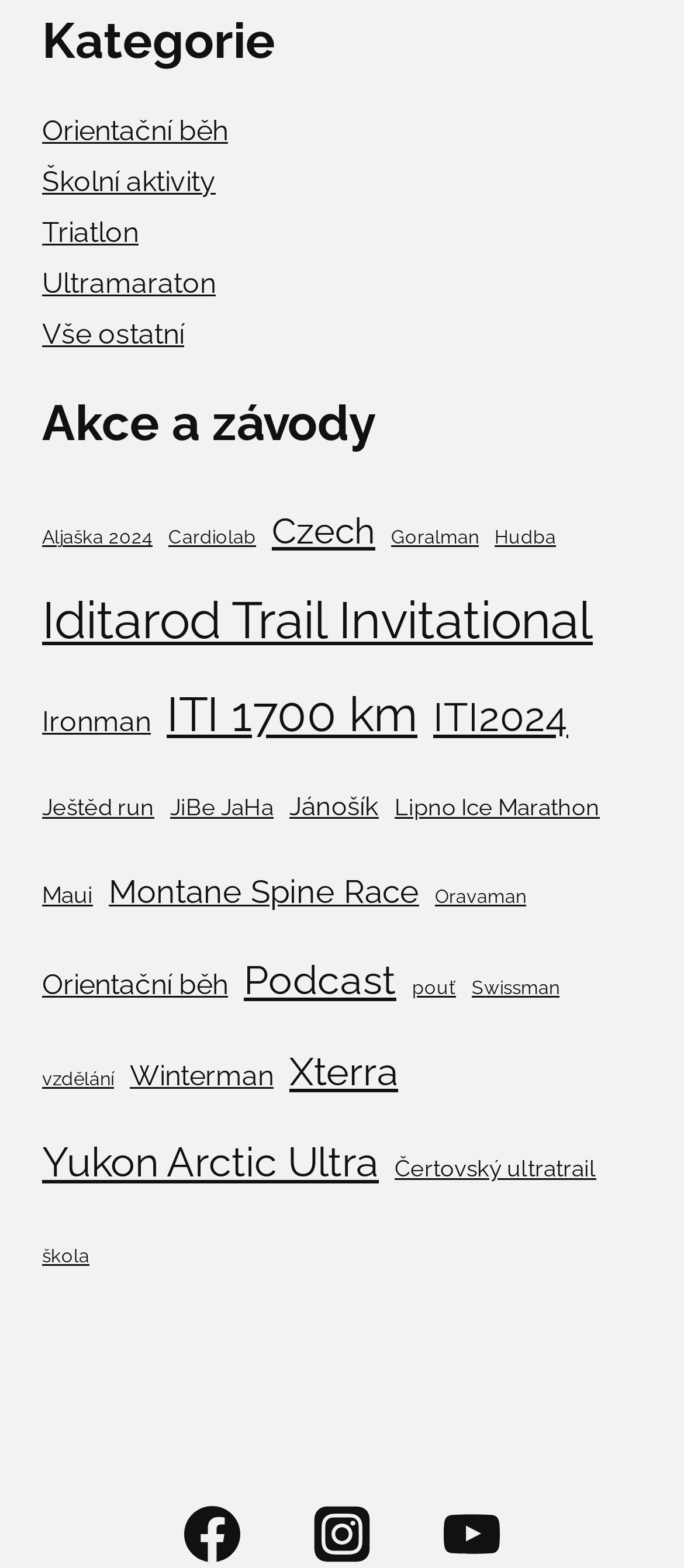How many items are in the 'Iditarod Trail Invitational' event?
Provide a thorough and detailed answer to the question.

The link element 'Iditarod Trail Invitational' has a description '(53 položek)', which indicates that there are 53 items or entries in this event.